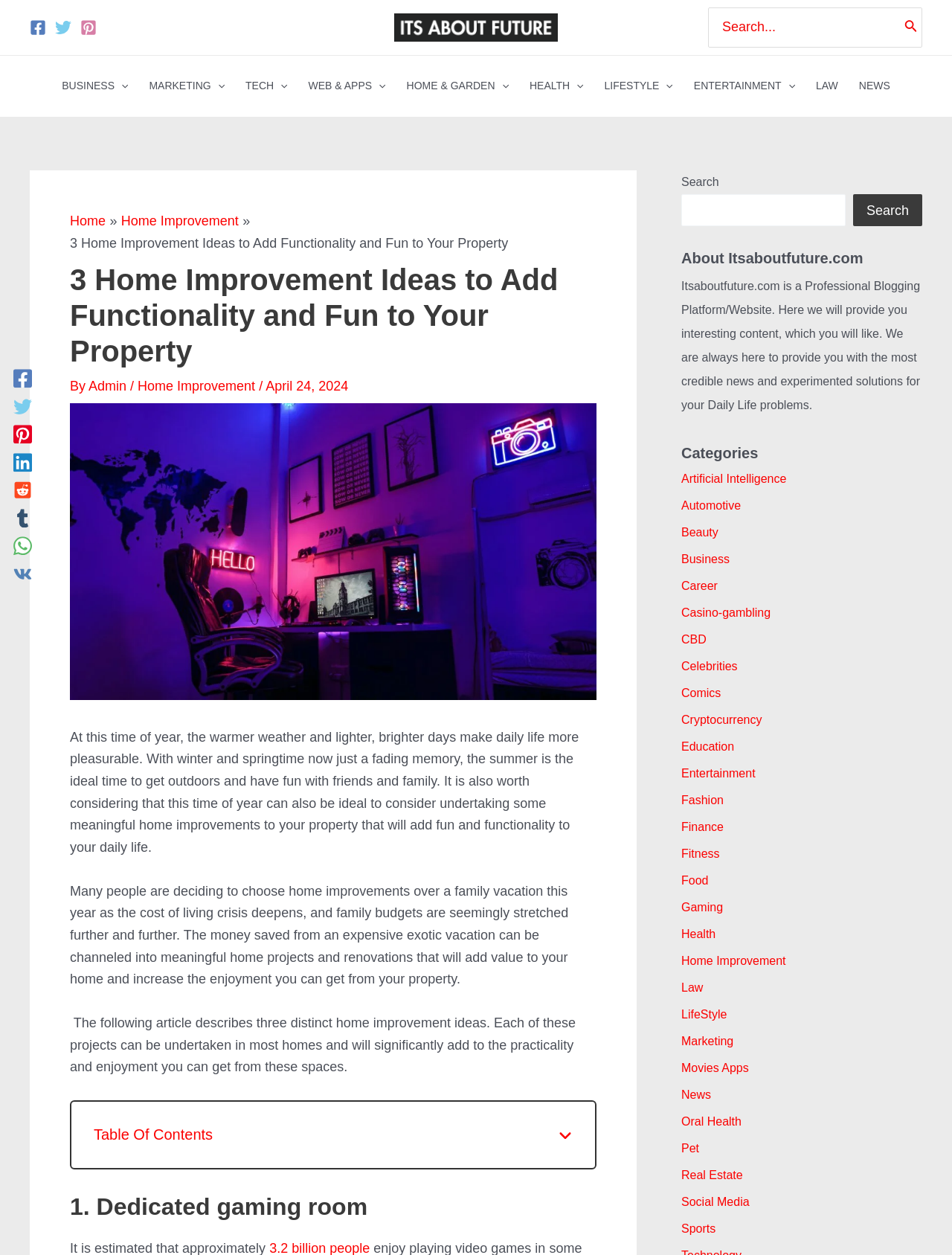Reply to the question with a brief word or phrase: What is the purpose of the search bar?

To search the website